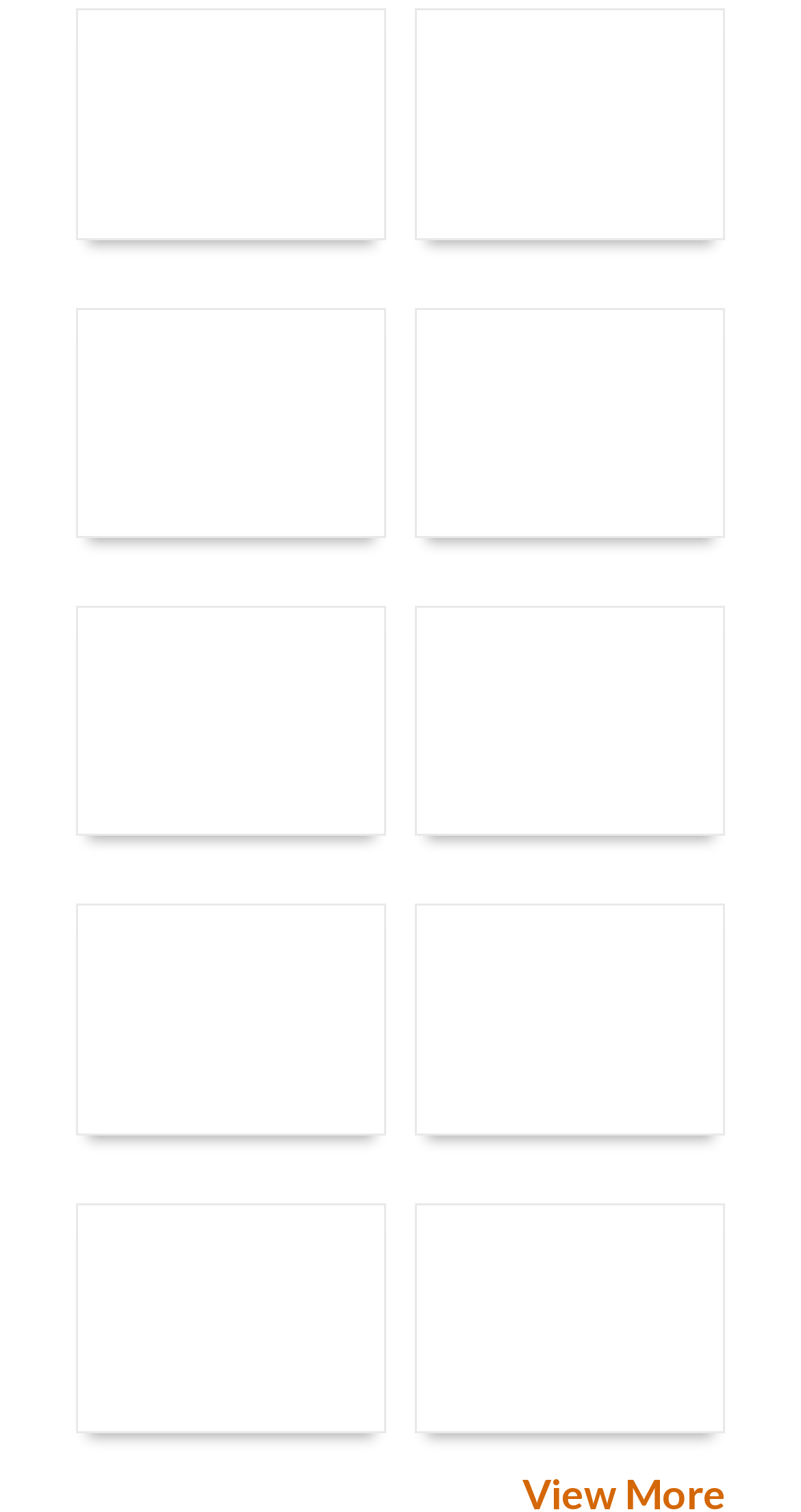What is the first insurance company listed?
Look at the image and provide a short answer using one word or a phrase.

Aetna